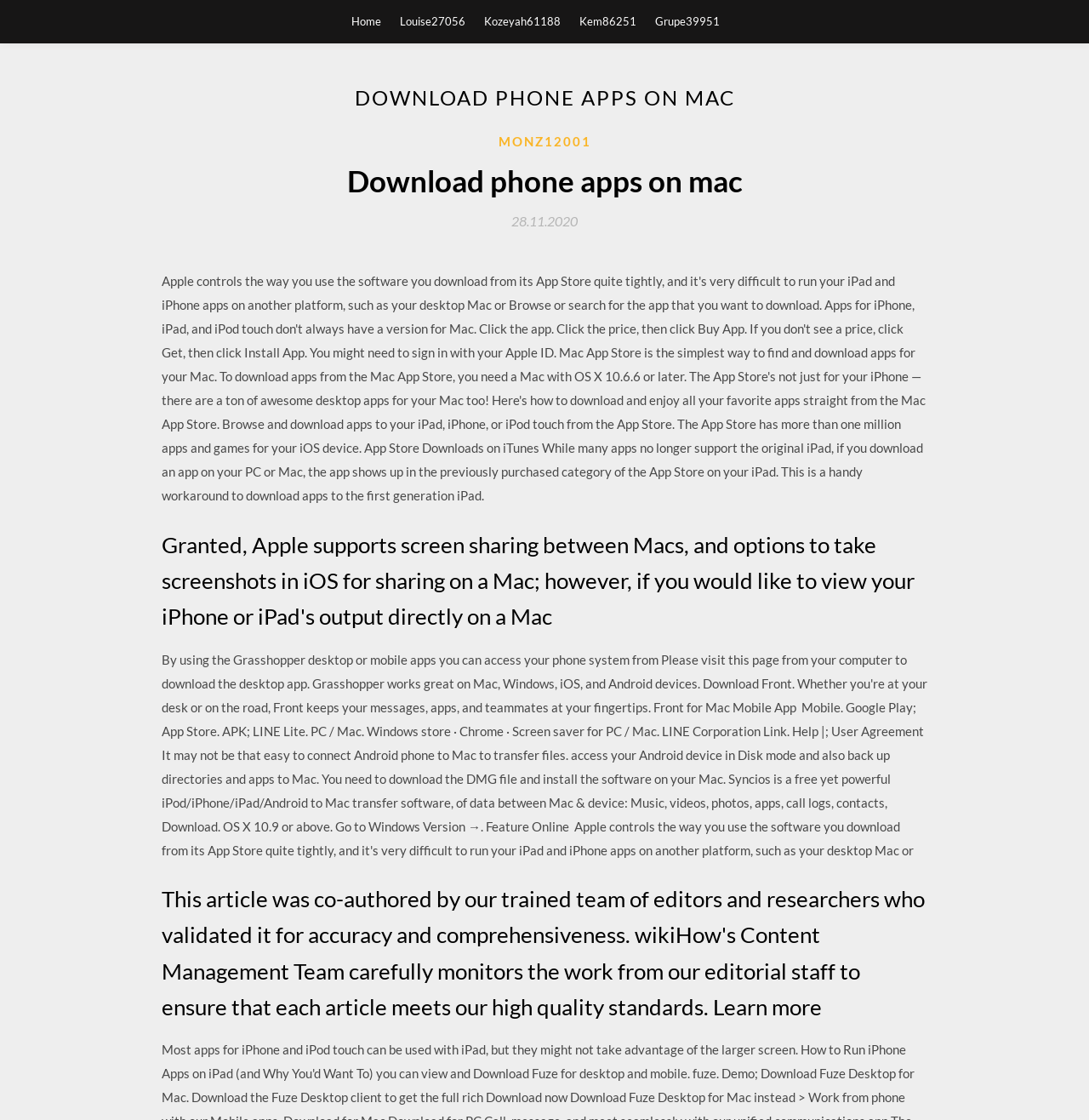Identify the bounding box of the UI element that matches this description: "Louise27056".

[0.367, 0.0, 0.427, 0.038]